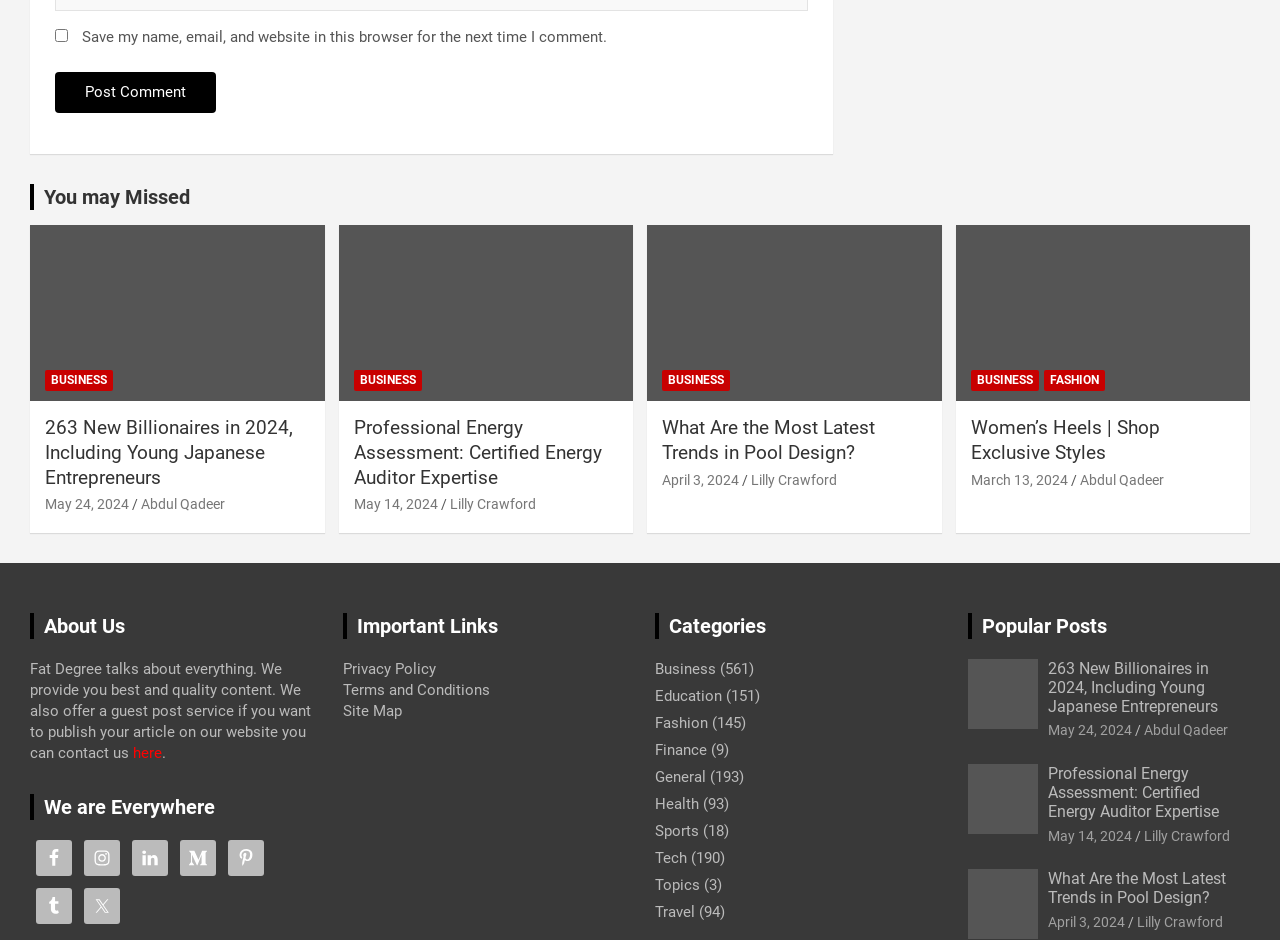Highlight the bounding box coordinates of the region I should click on to meet the following instruction: "View the privacy policy".

[0.268, 0.702, 0.34, 0.721]